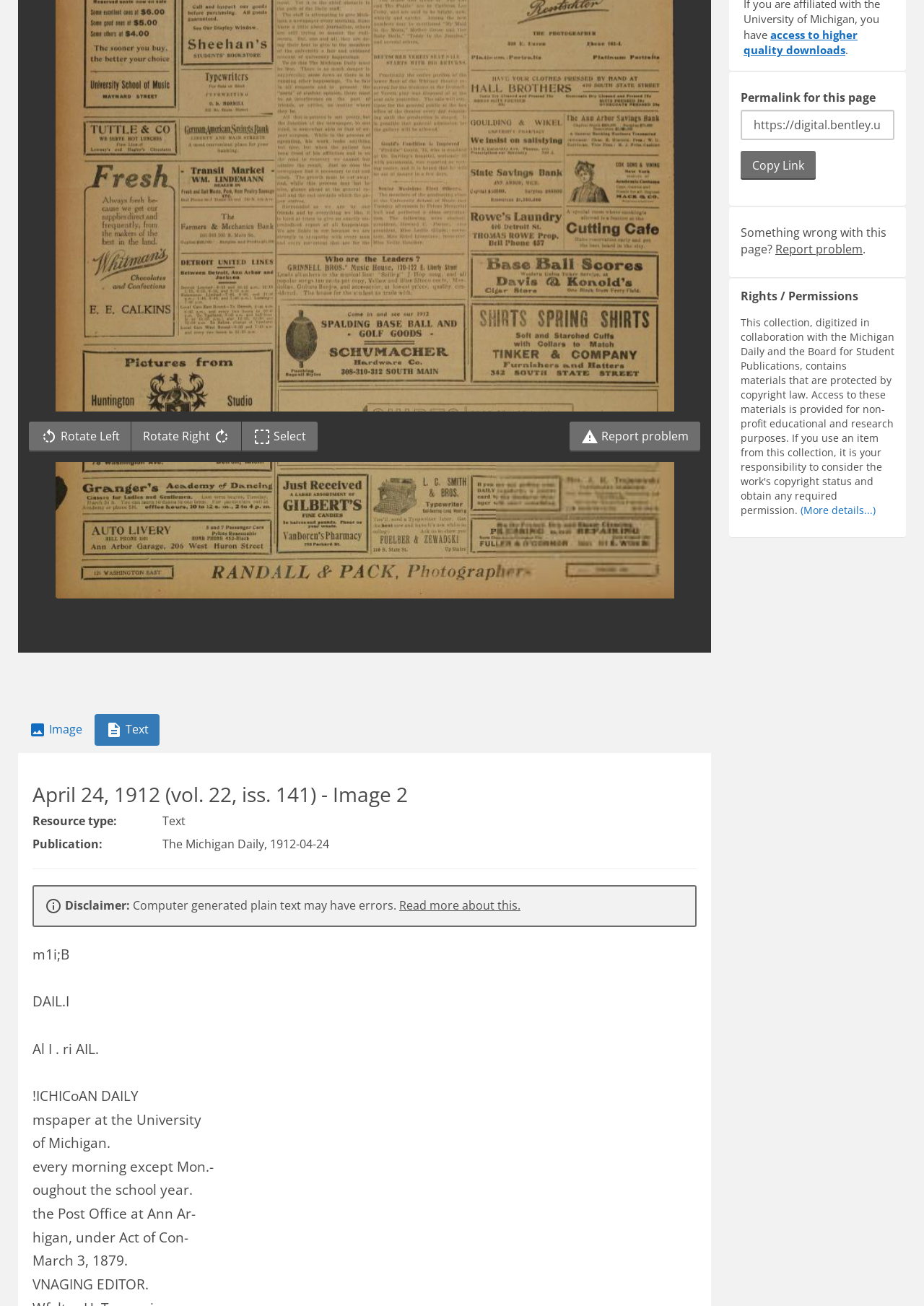Please provide the bounding box coordinates for the UI element as described: "Image". The coordinates must be four floats between 0 and 1, represented as [left, top, right, bottom].

[0.02, 0.547, 0.101, 0.571]